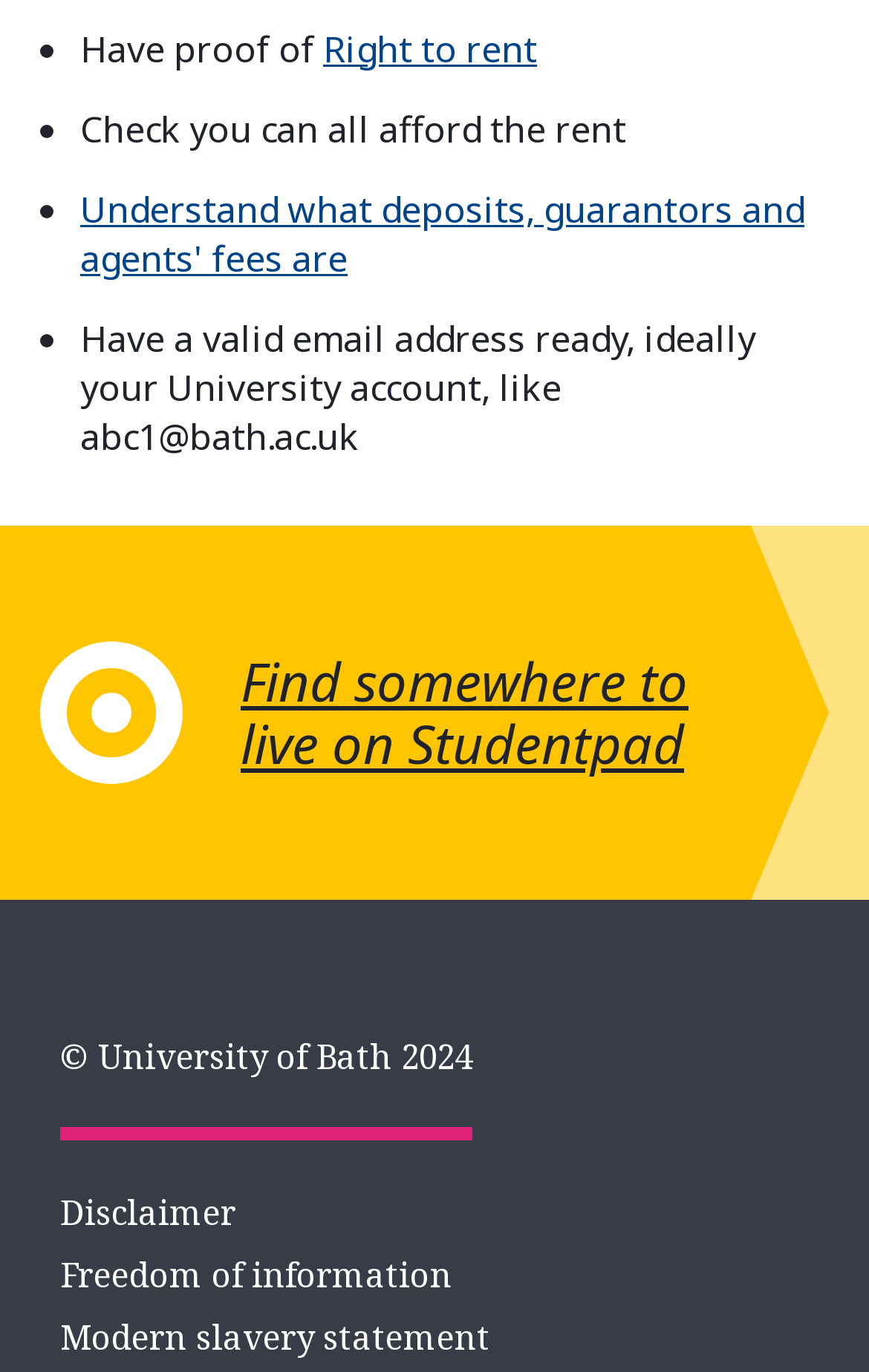Refer to the screenshot and give an in-depth answer to this question: What is the first requirement for renting?

The first requirement for renting is mentioned in the first bullet point on the webpage, which is 'Have proof of Right to rent'. This is indicated by the list marker '•' followed by the static text 'Have proof of' and the link 'Right to rent'.